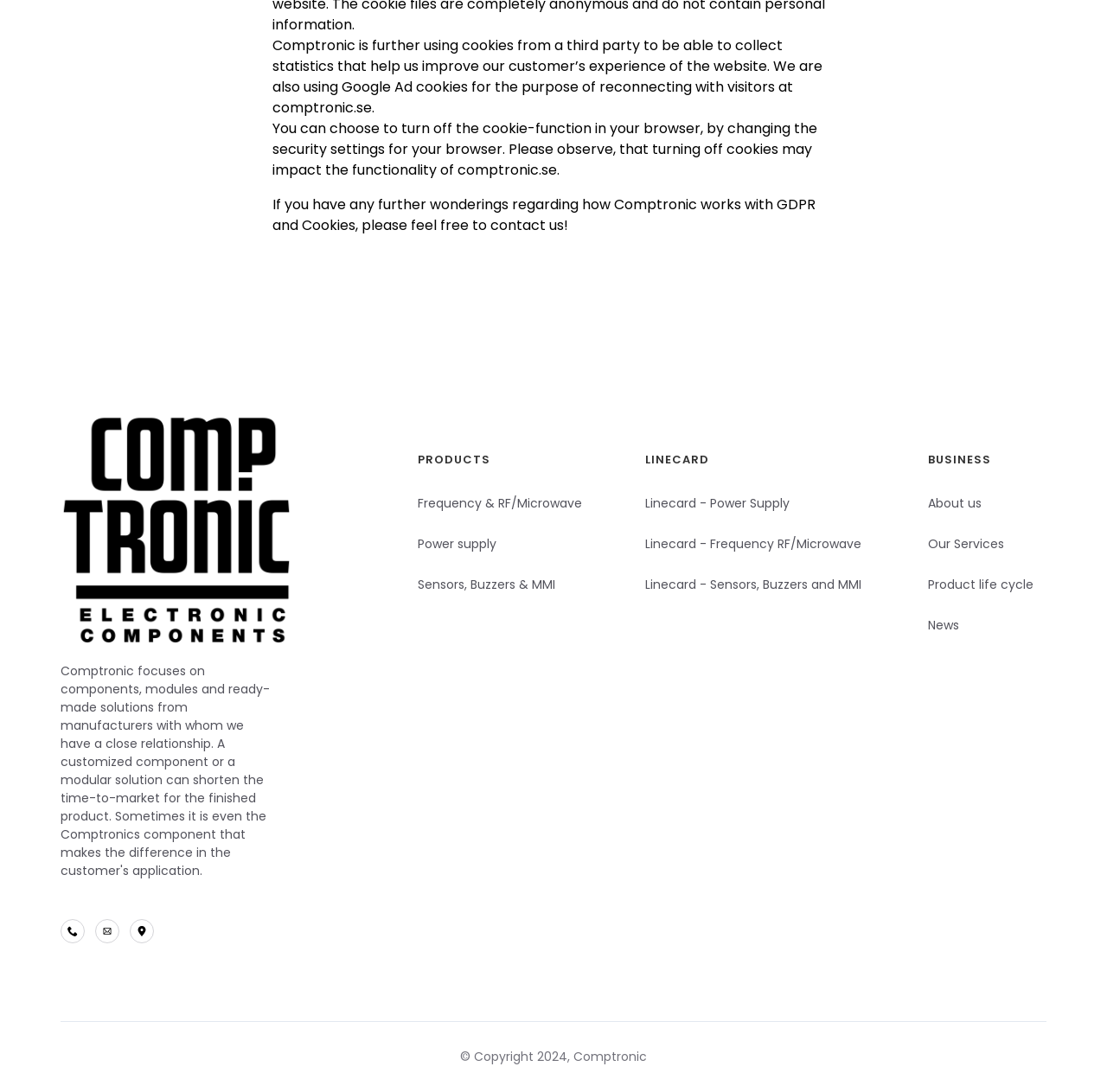Provide the bounding box coordinates for the area that should be clicked to complete the instruction: "view Frequency & RF/Microwave products".

[0.378, 0.452, 0.536, 0.469]